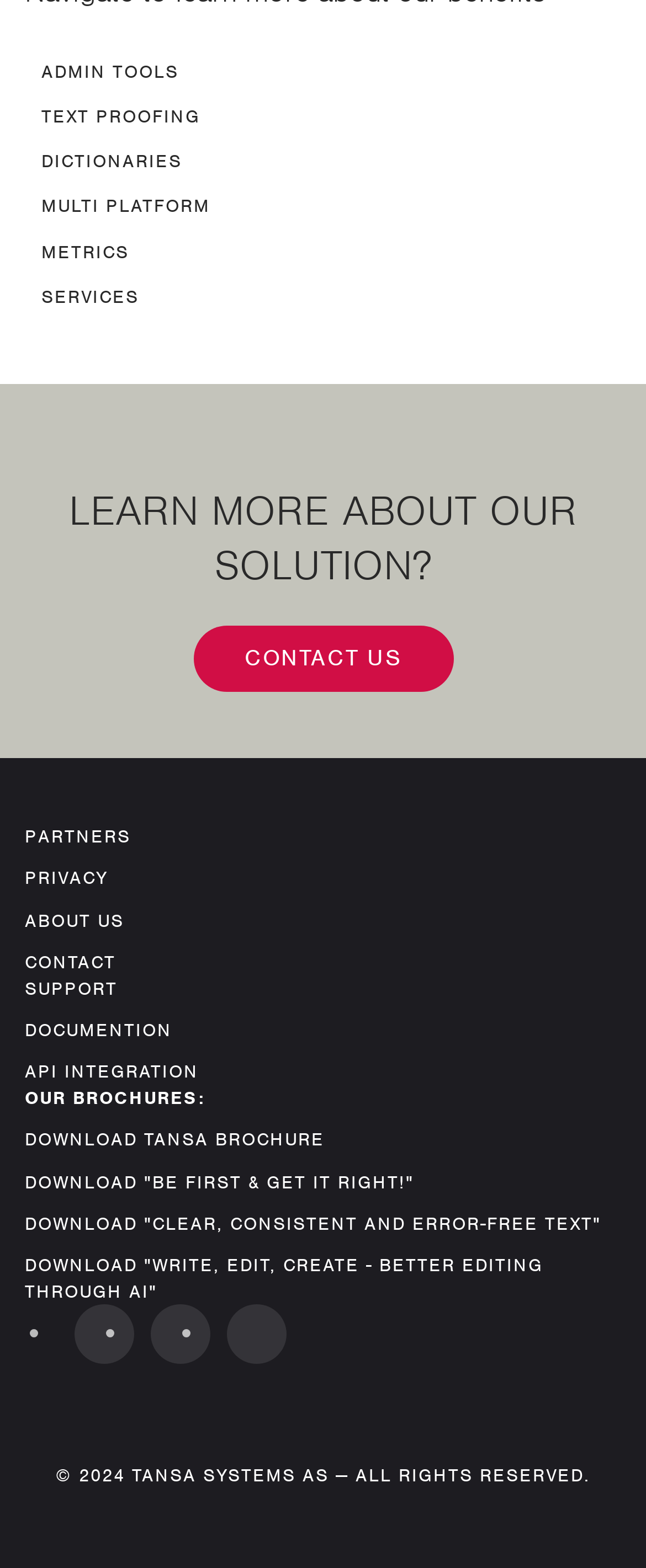What is the purpose of the 'LEARN MORE ABOUT OUR SOLUTION?' section? From the image, respond with a single word or brief phrase.

To provide more information